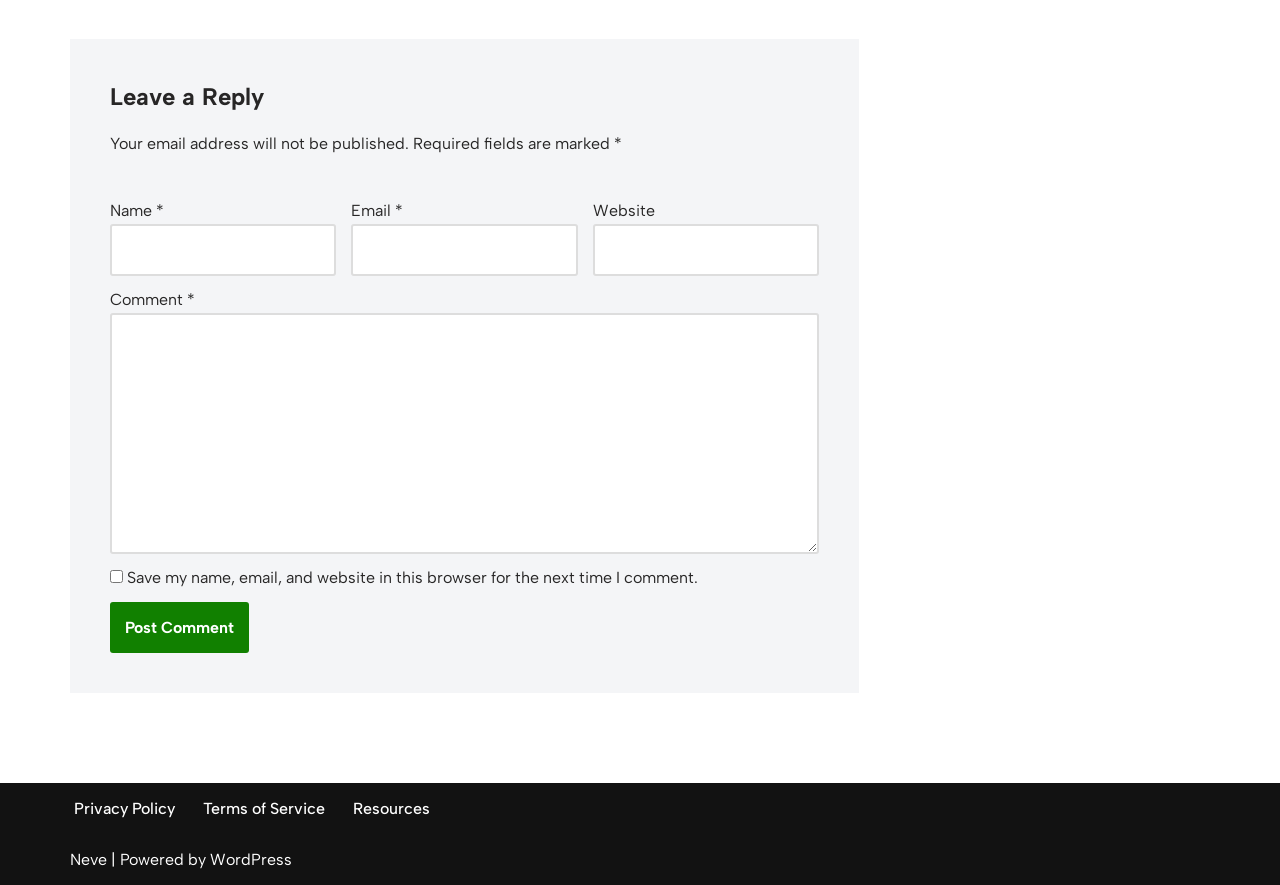Based on the element description: "parent_node: Website name="url"", identify the bounding box coordinates for this UI element. The coordinates must be four float numbers between 0 and 1, listed as [left, top, right, bottom].

[0.463, 0.254, 0.64, 0.311]